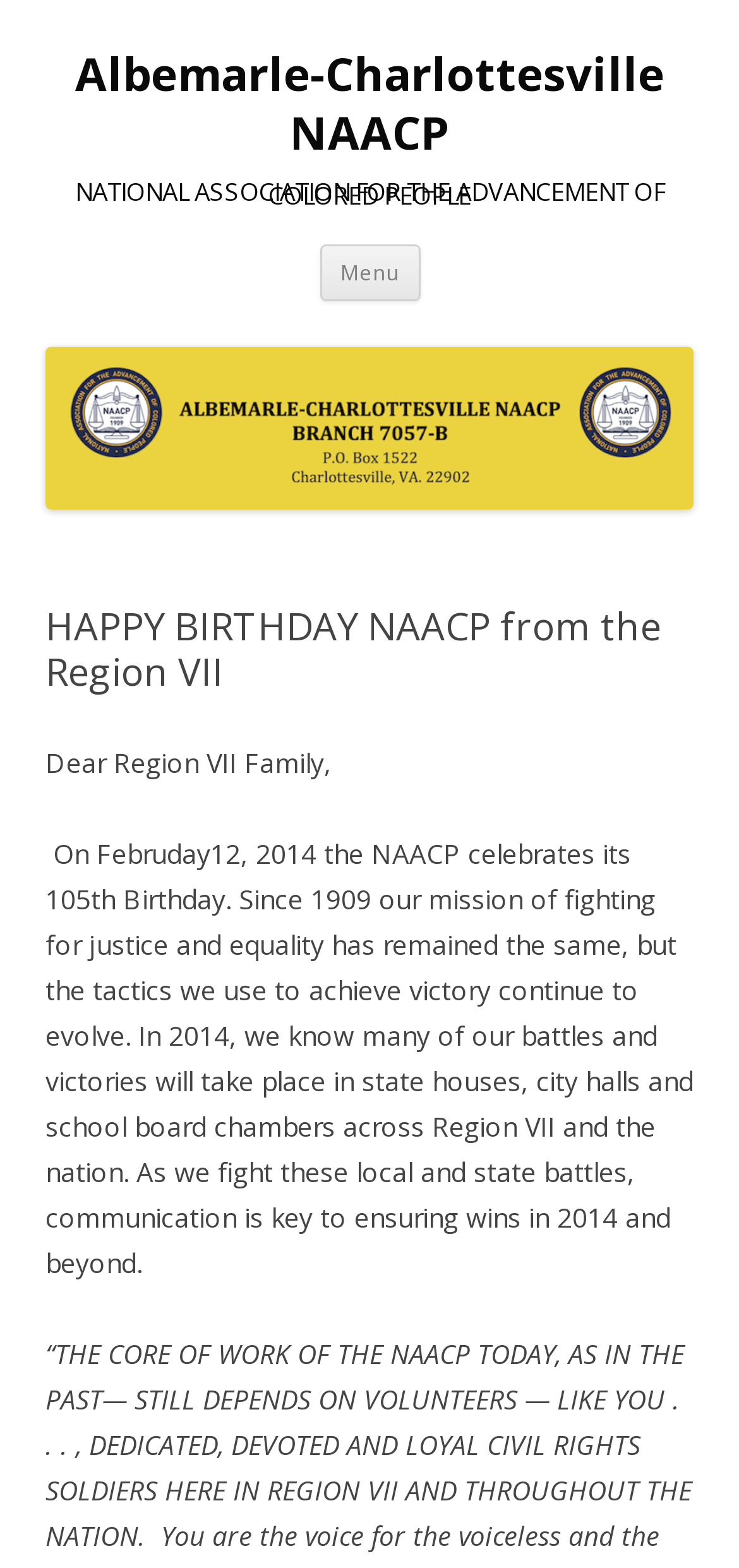Using the format (top-left x, top-left y, bottom-right x, bottom-right y), provide the bounding box coordinates for the described UI element. All values should be floating point numbers between 0 and 1: parent_node: Albemarle-Charlottesville NAACP

[0.062, 0.307, 0.938, 0.33]